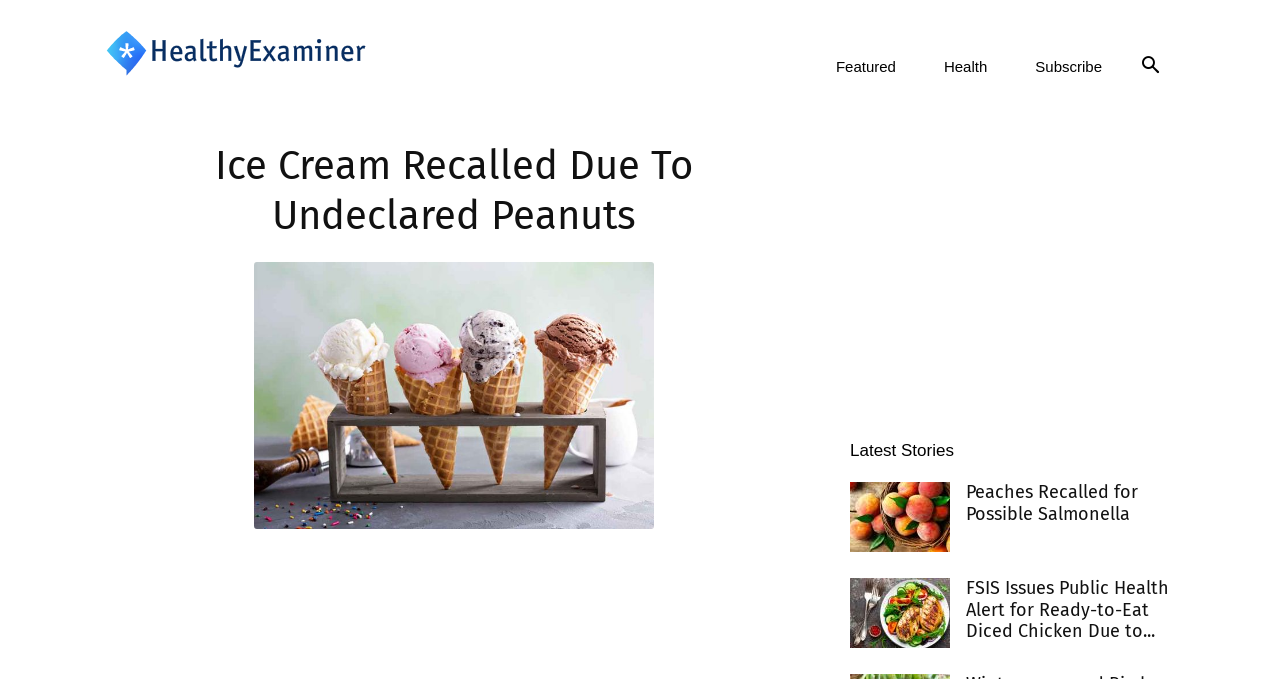What is the topic of the main article? Using the information from the screenshot, answer with a single word or phrase.

Ice Cream Recalled